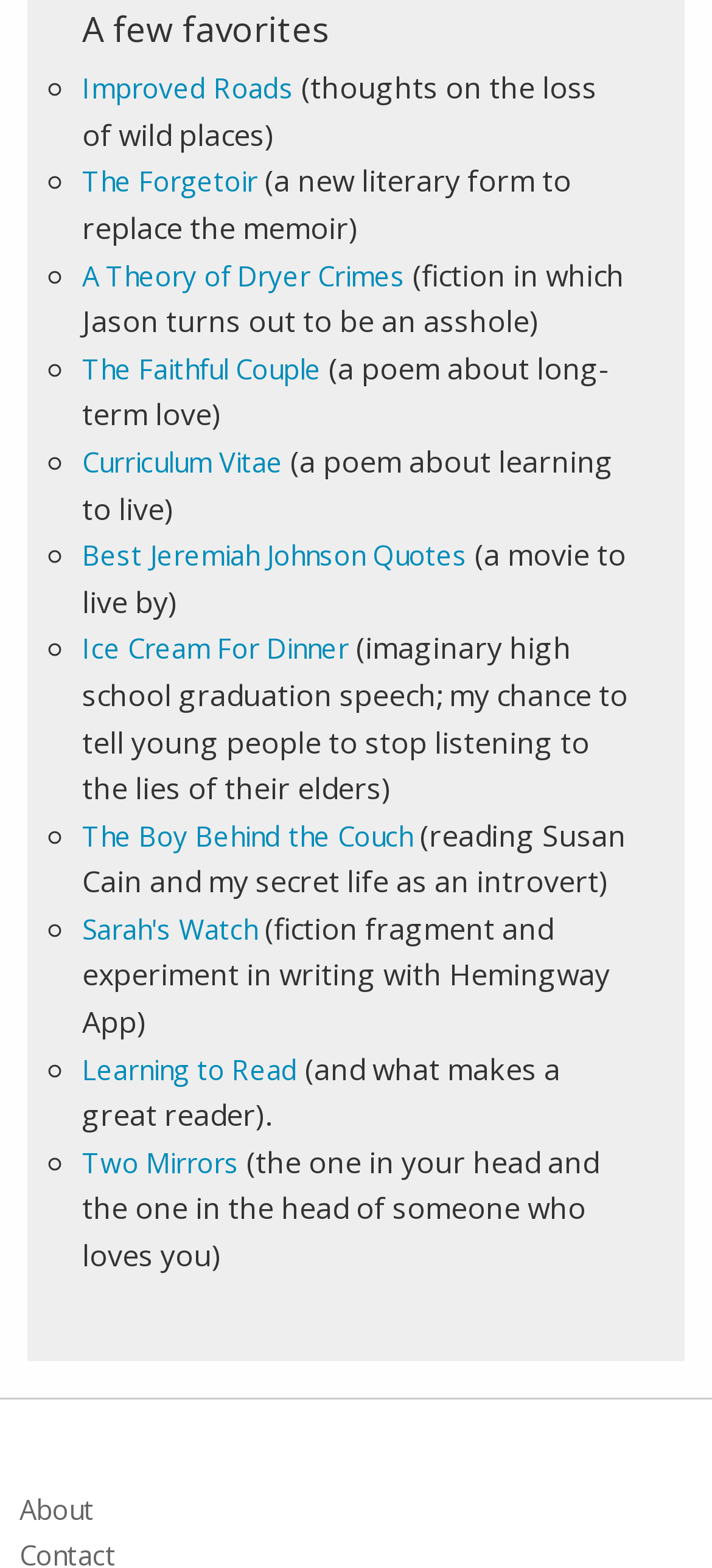Determine the bounding box coordinates for the region that must be clicked to execute the following instruction: "read 'Ice Cream For Dinner'".

[0.115, 0.402, 0.49, 0.425]